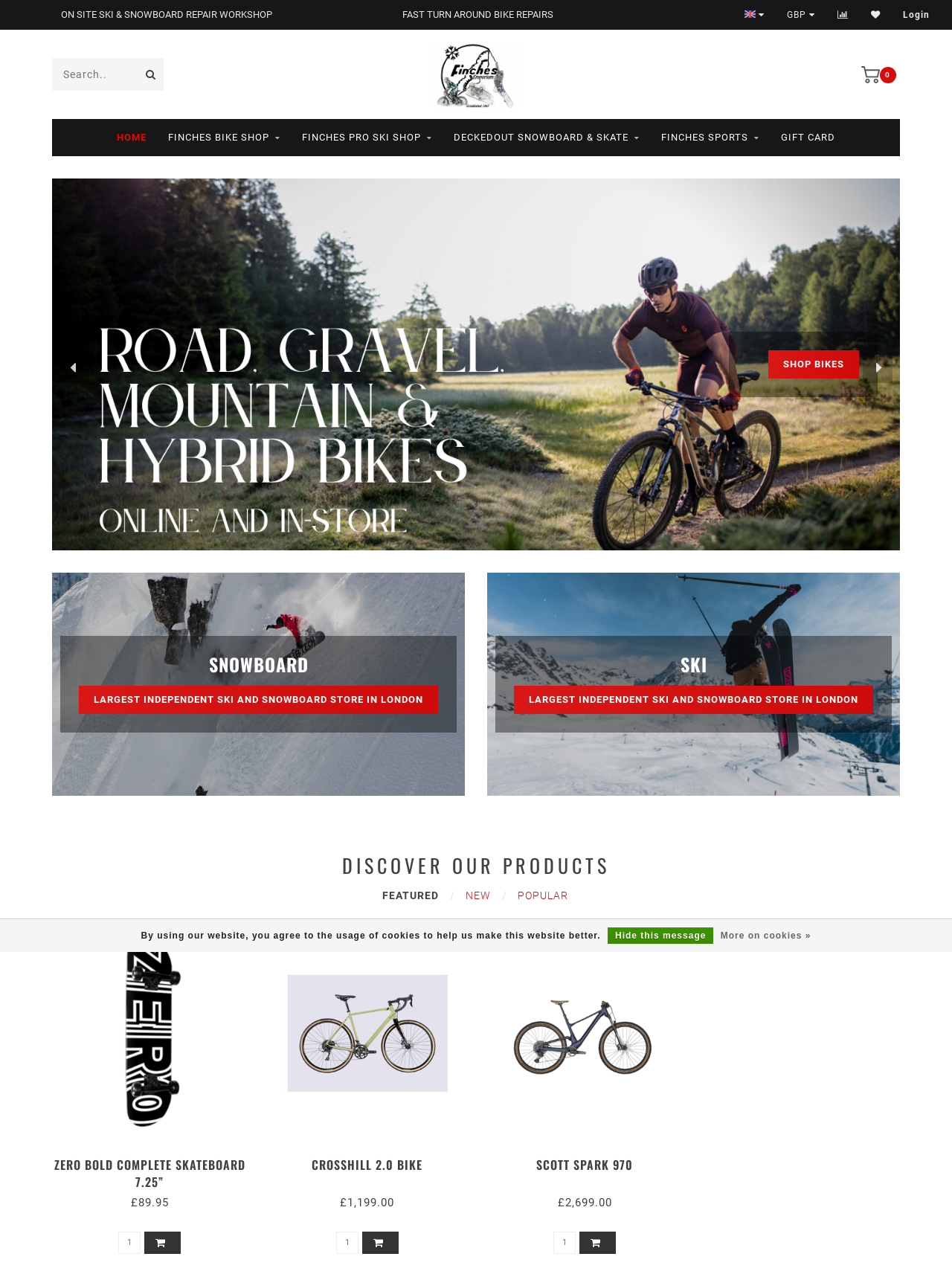Given the description "Finches Bike Shop", provide the bounding box coordinates of the corresponding UI element.

[0.177, 0.093, 0.295, 0.123]